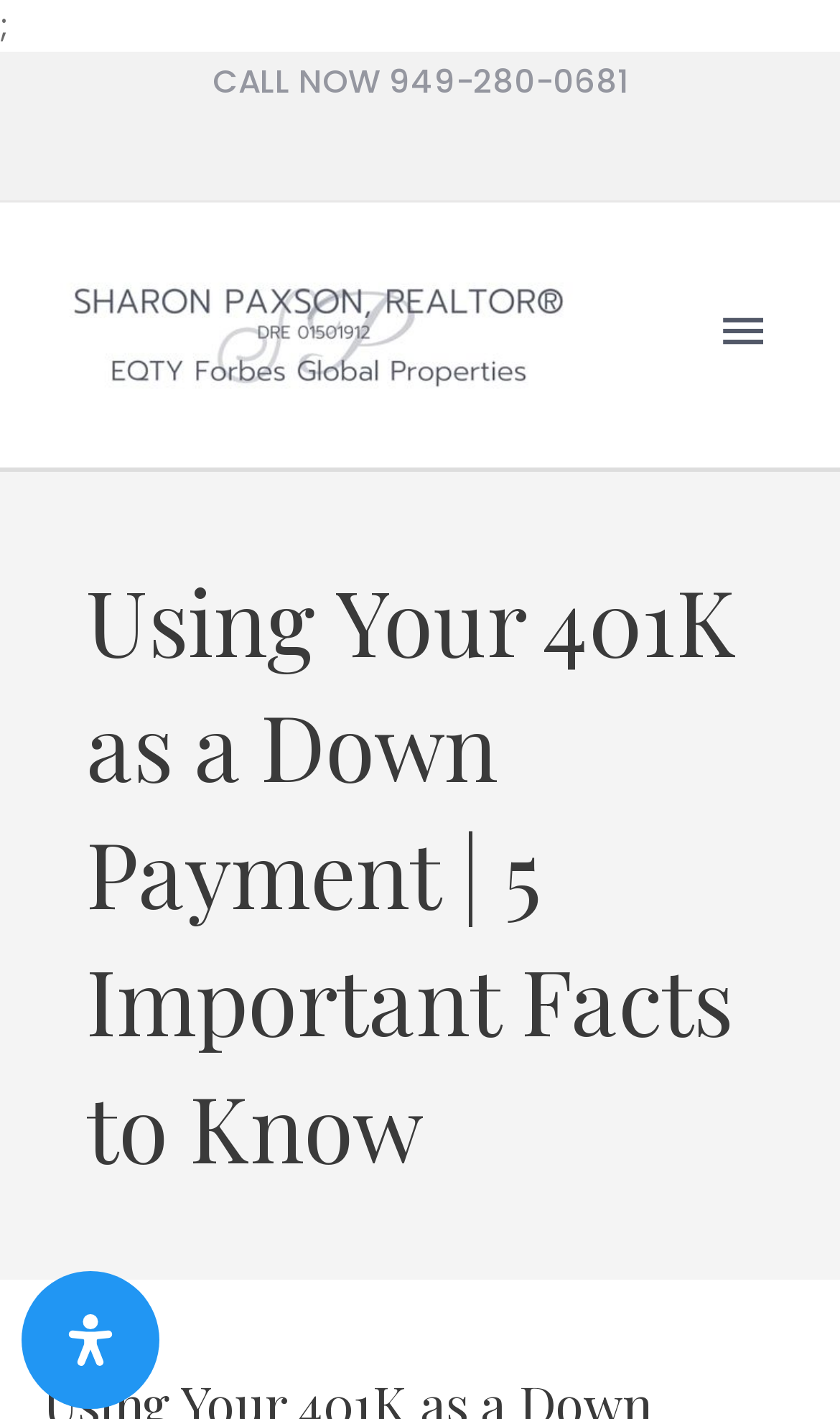Construct a comprehensive caption that outlines the webpage's structure and content.

The webpage is about using a 401K as a down payment when buying a home, with a focus on the challenges of saving for a down payment. At the top-left corner, there is a small static text element containing a semicolon. Below it, a prominent heading displays a call-to-action, "CALL NOW 949-280-0681", which is also a clickable link. 

To the right of the call-to-action, there is a link to "Newport Beach, CA Real Estate & Homes for Sale", accompanied by a related image. A main menu button is located at the top-right corner, which can be expanded to reveal more options.

The main content of the webpage is headed by a title, "Using Your 401K as a Down Payment | 5 Important Facts to Know", which spans across most of the page. At the bottom-left corner, there is a button to open an accessibility panel, featuring a small icon.